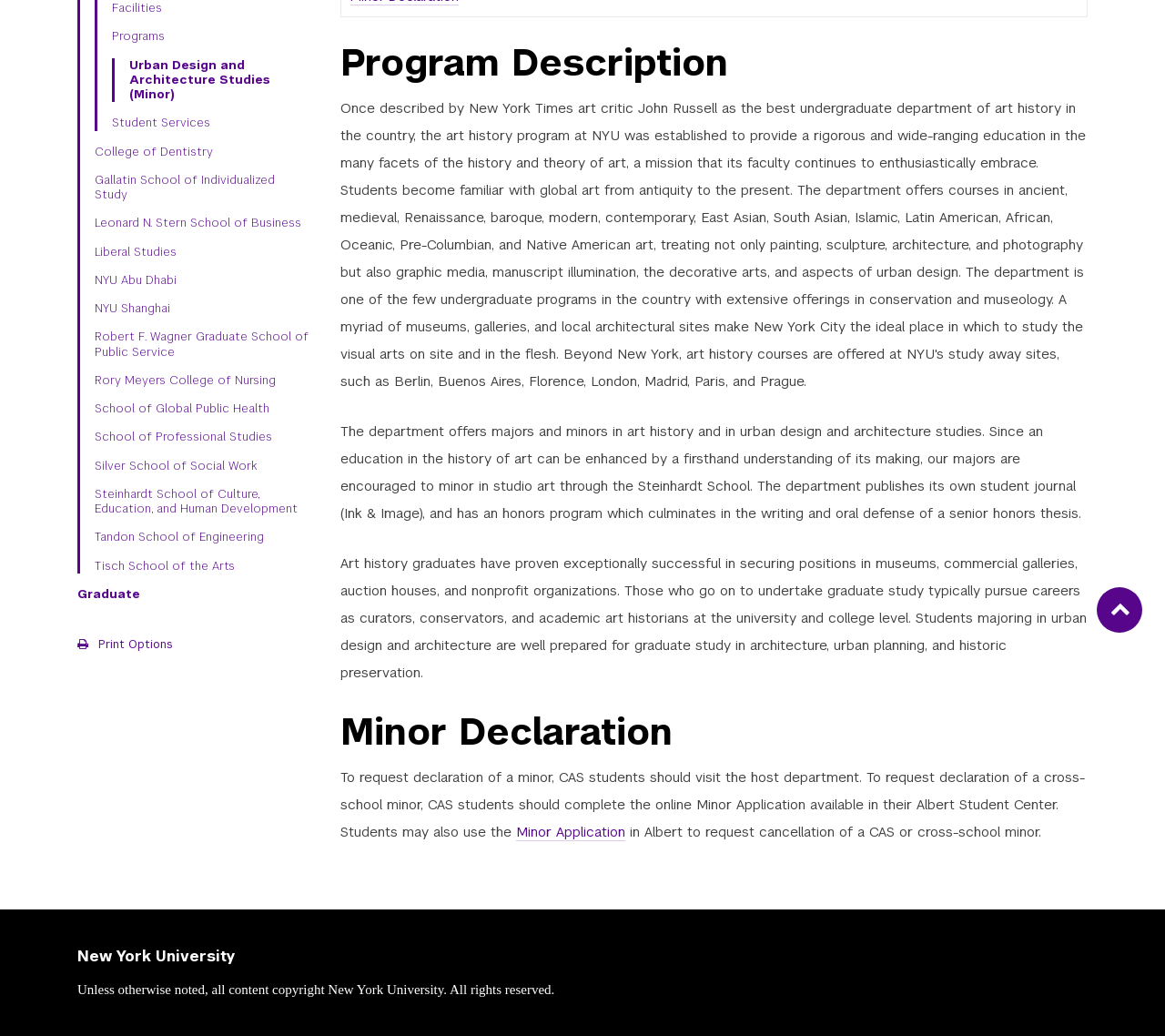Using the format (top-left x, top-left y, bottom-right x, bottom-right y), provide the bounding box coordinates for the described UI element. All values should be floating point numbers between 0 and 1: Gallatin School of Individualized Study

[0.081, 0.167, 0.266, 0.195]